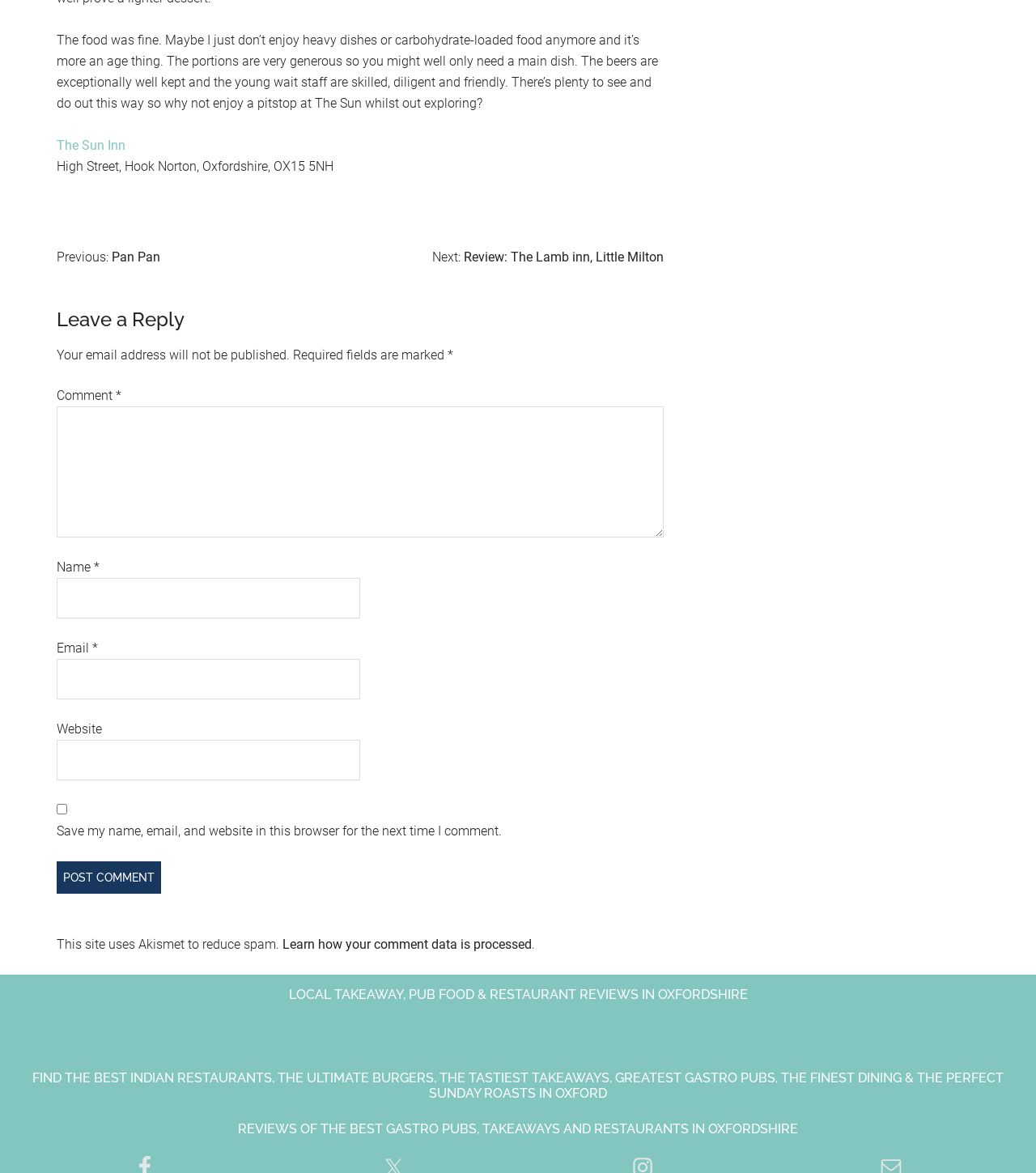Given the description of a UI element: "parent_node: Email * aria-describedby="email-notes" name="email"", identify the bounding box coordinates of the matching element in the webpage screenshot.

[0.055, 0.562, 0.348, 0.596]